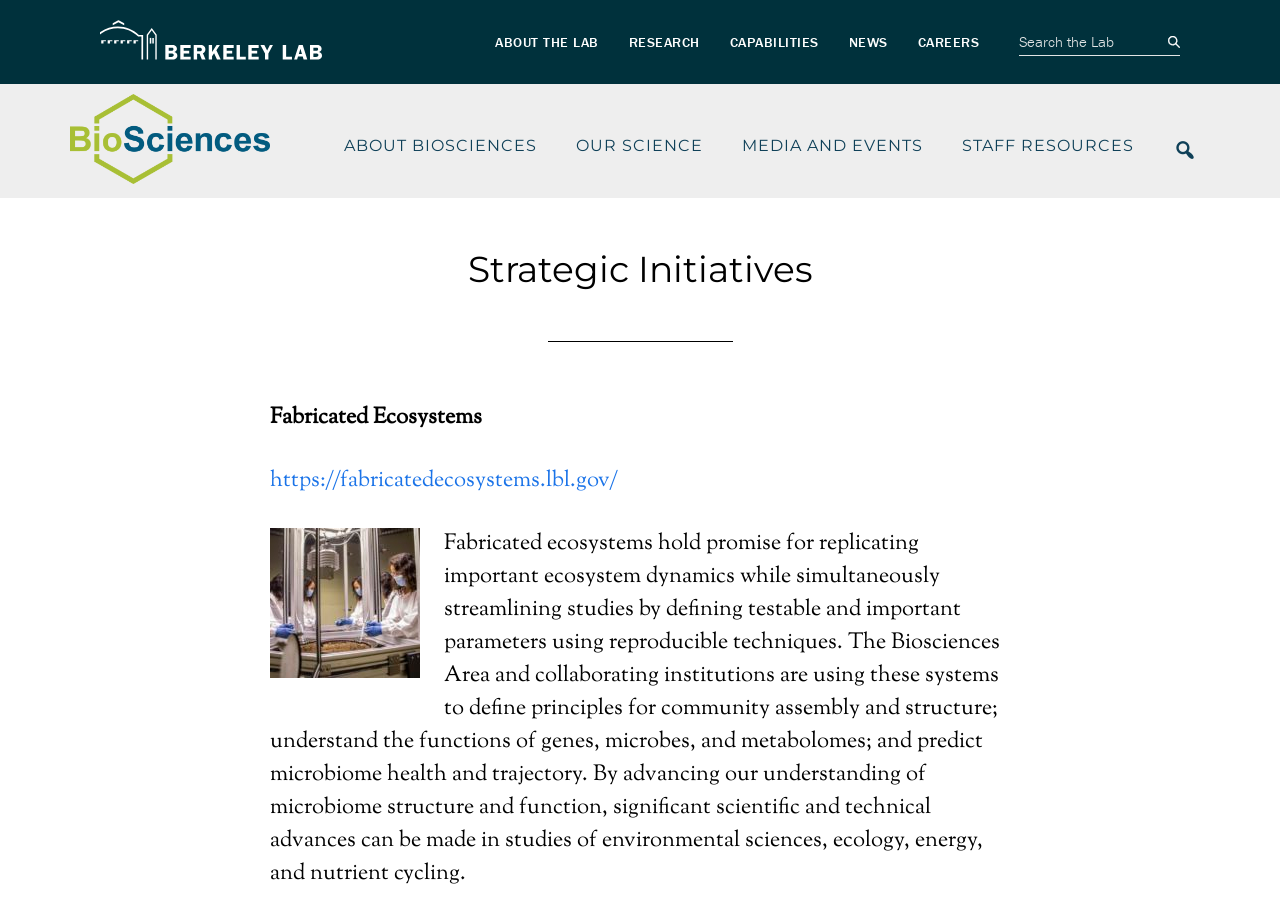What is the purpose of fabricated ecosystems?
Kindly give a detailed and elaborate answer to the question.

The question is asking for the purpose of fabricated ecosystems, which can be found in the paragraph describing fabricated ecosystems. The answer is 'Replicating ecosystem dynamics' which is part of the sentence 'Fabricated ecosystems hold promise for replicating important ecosystem dynamics...'